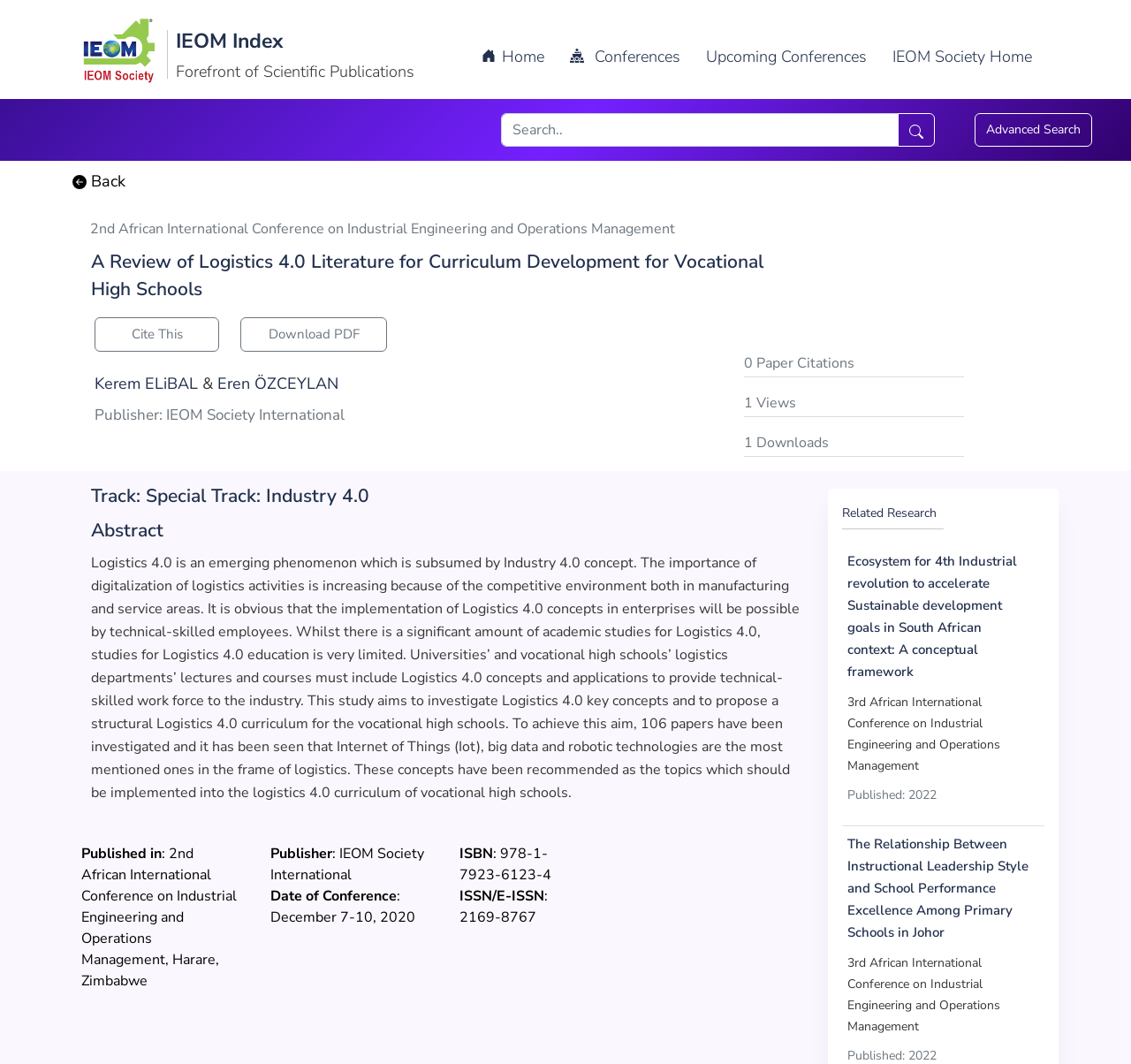Provide a brief response using a word or short phrase to this question:
How many papers were investigated for this study?

106